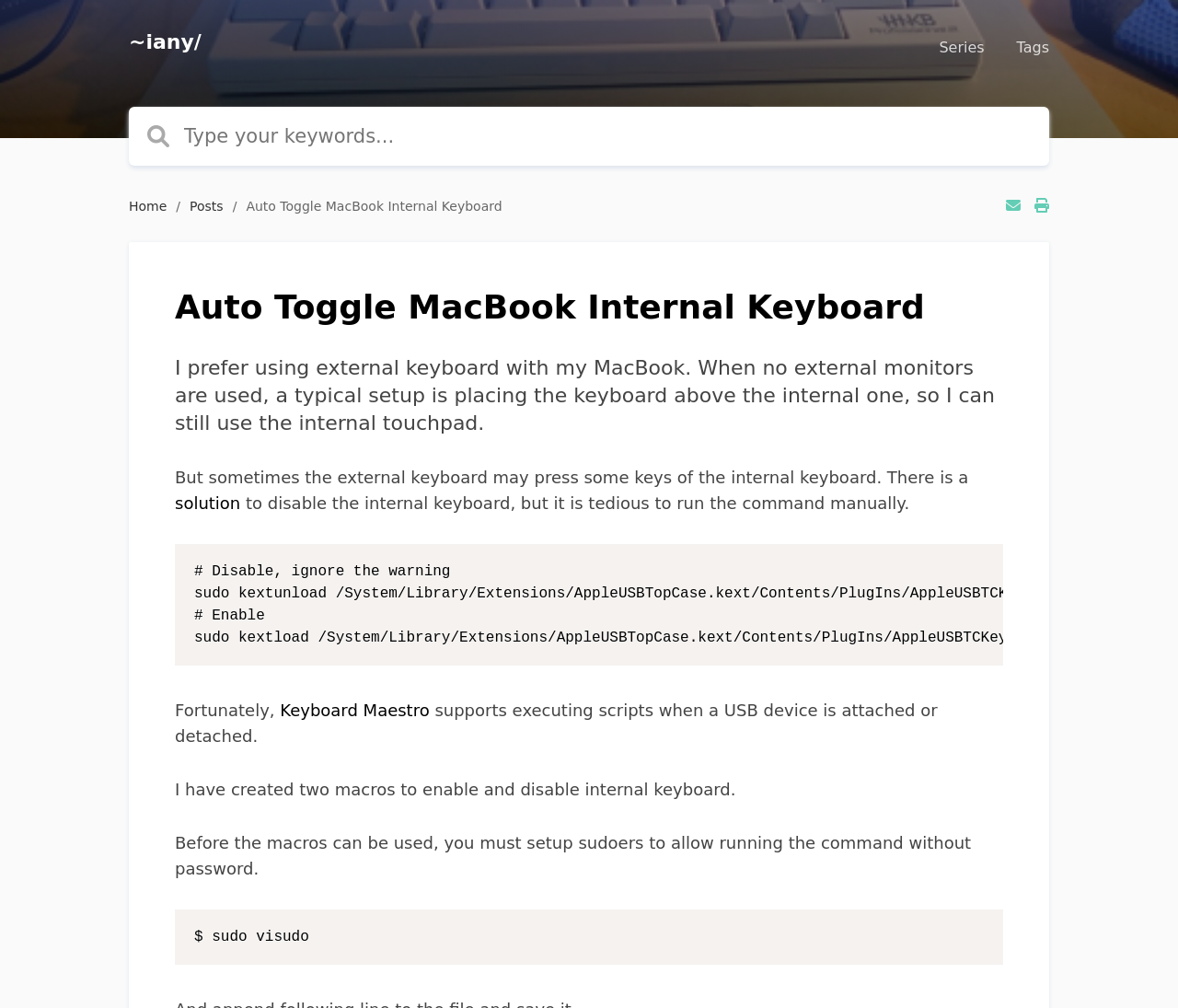Can you show the bounding box coordinates of the region to click on to complete the task described in the instruction: "Search for something"?

[0.109, 0.106, 0.891, 0.164]